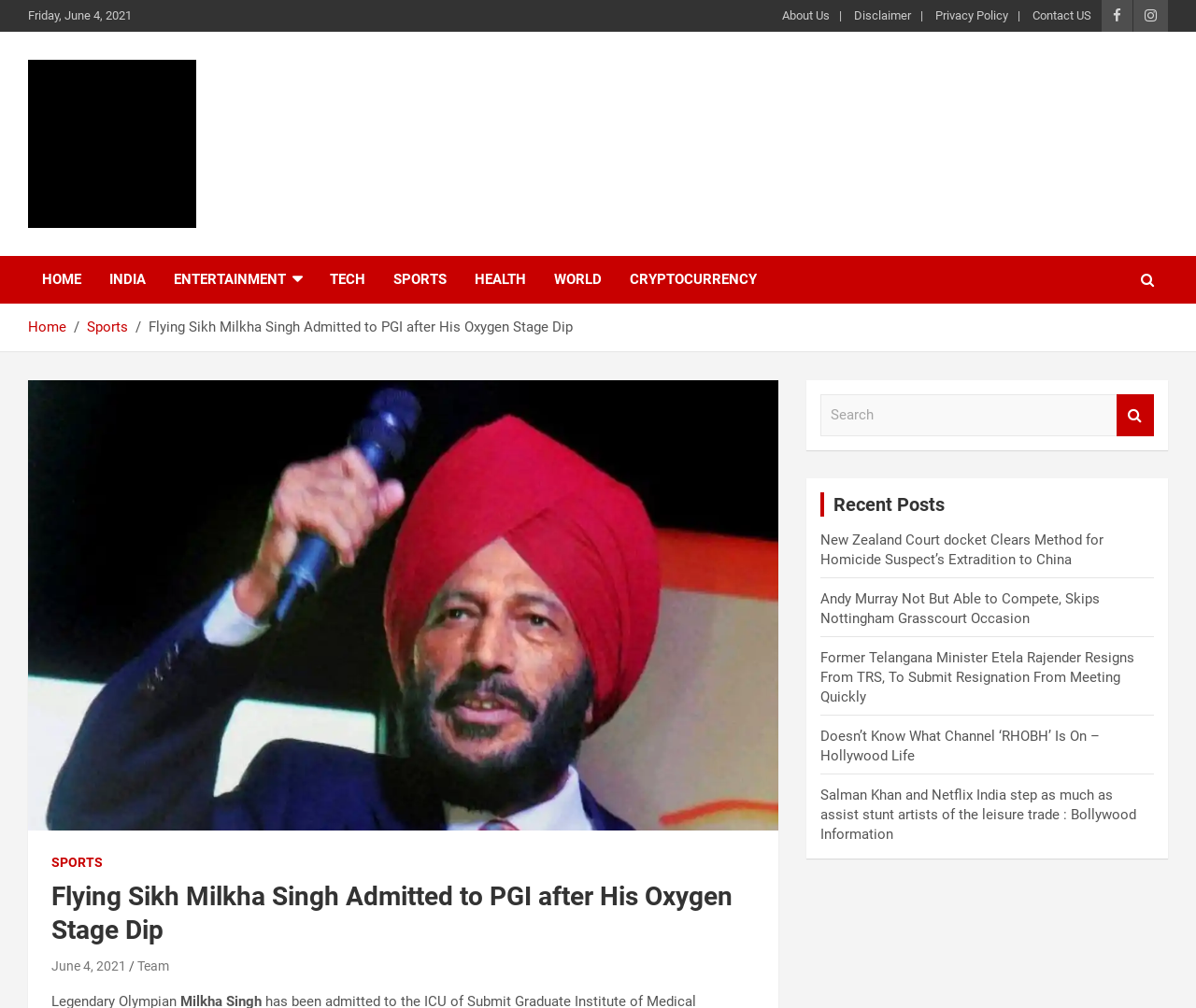What is the category of the news article?
From the image, respond using a single word or phrase.

Sports